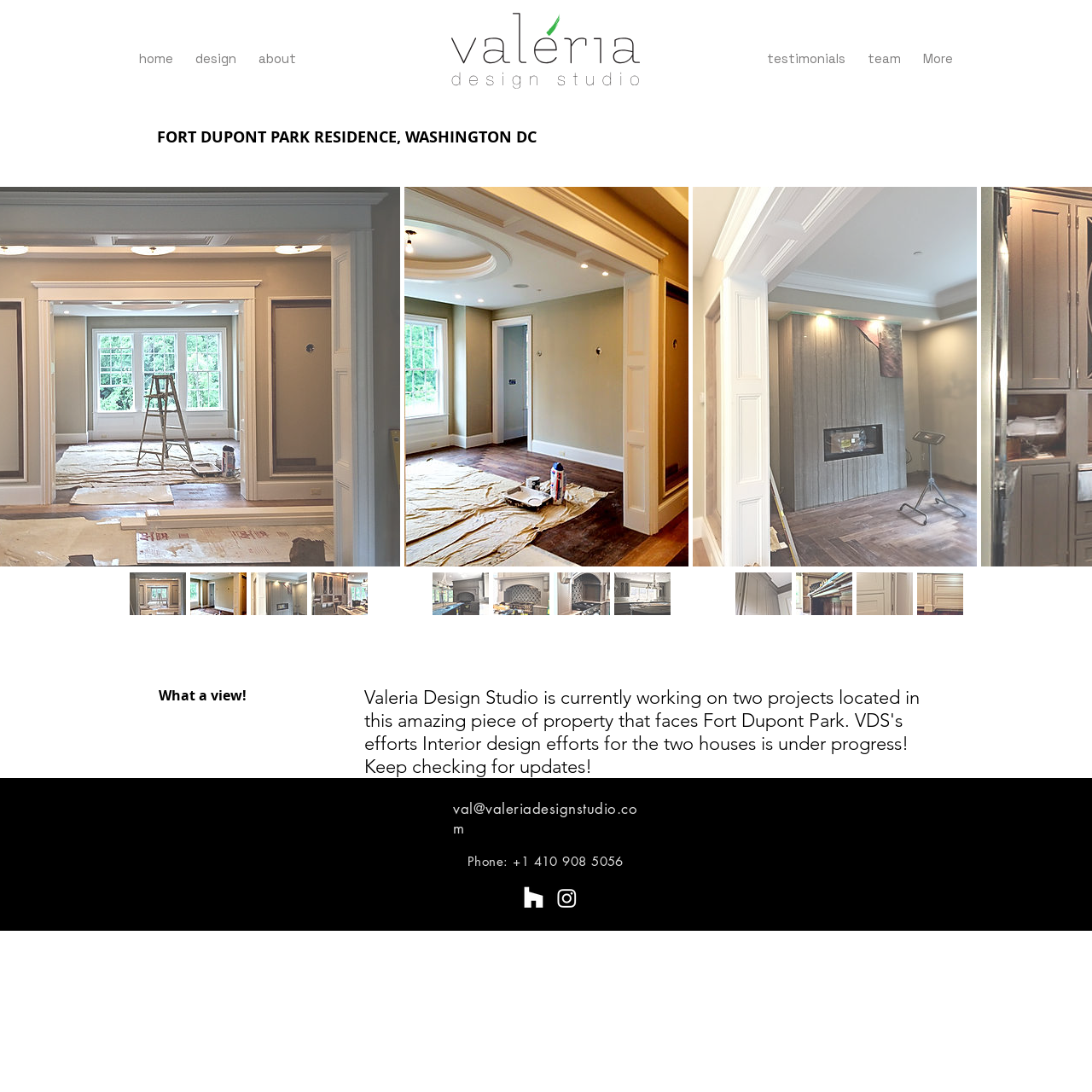What is the text above the iframe?
Look at the image and respond with a single word or a short phrase.

What a view!